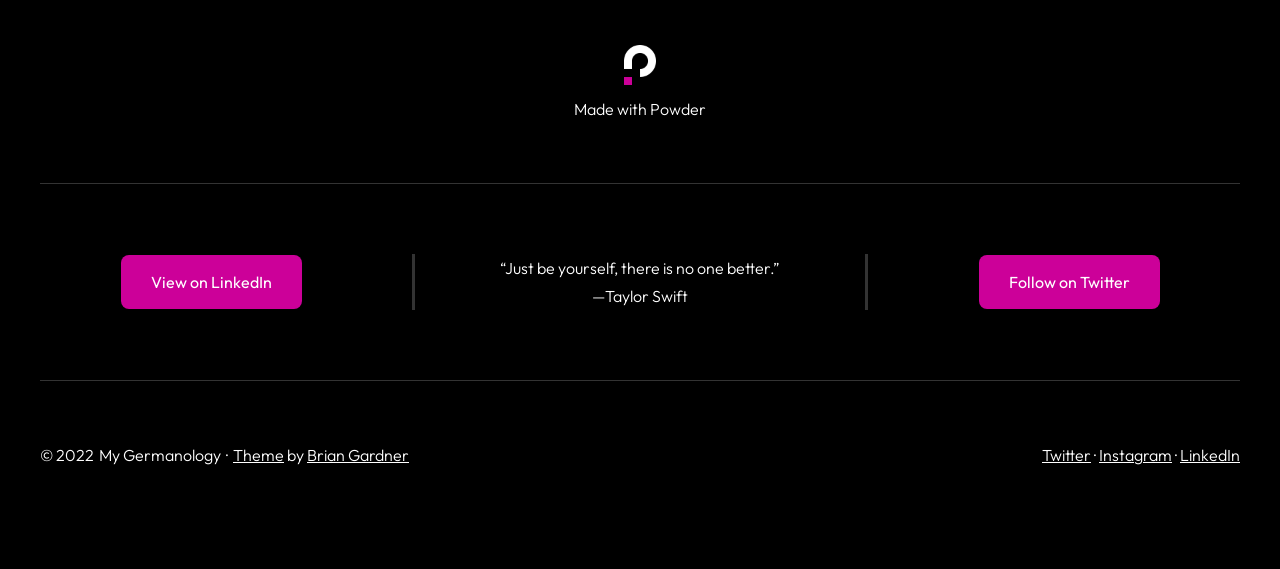Locate the bounding box coordinates of the clickable element to fulfill the following instruction: "View on LinkedIn". Provide the coordinates as four float numbers between 0 and 1 in the format [left, top, right, bottom].

[0.094, 0.448, 0.236, 0.543]